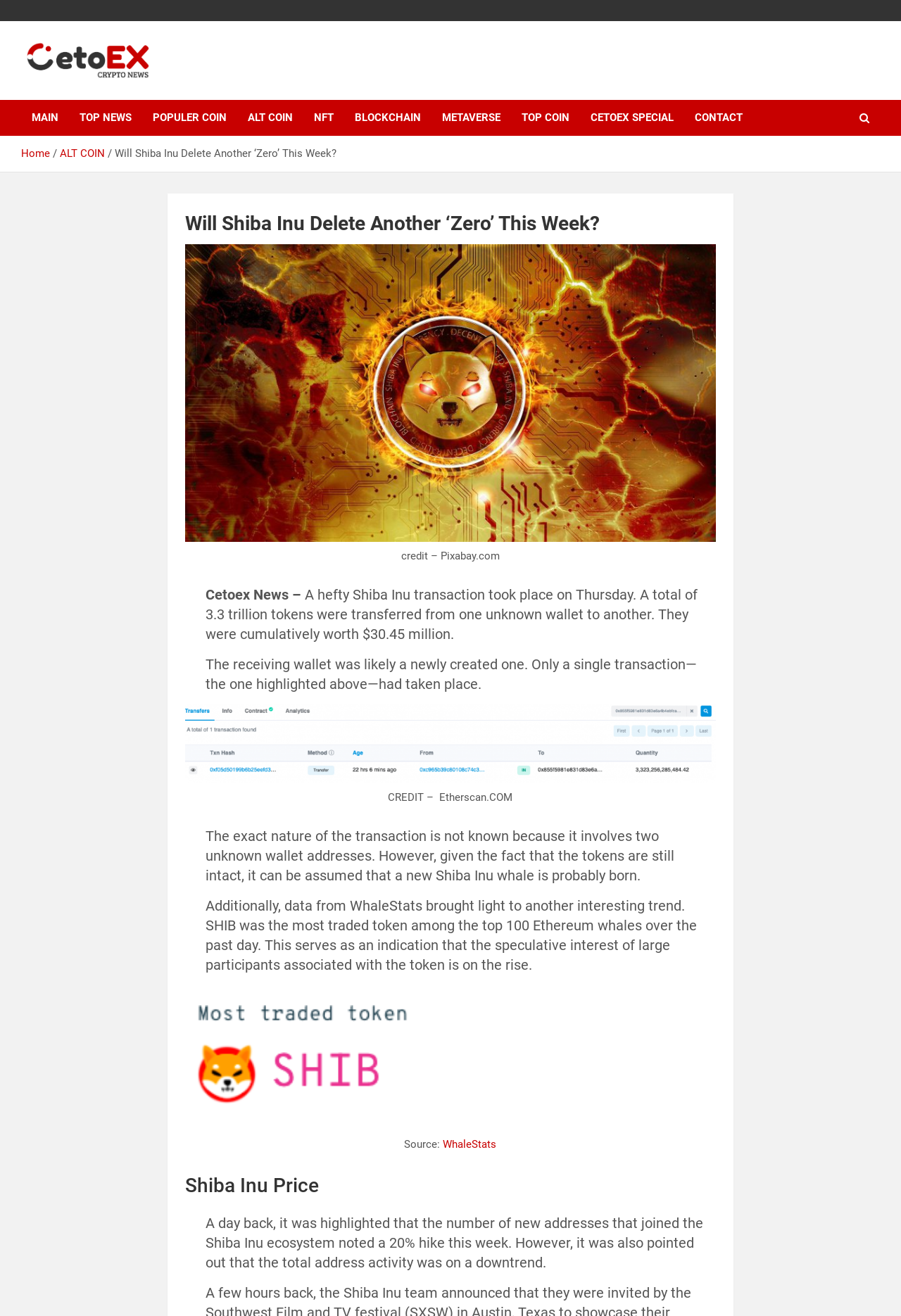Write an exhaustive caption that covers the webpage's main aspects.

The webpage is a news article from CetoEX News, a cryptocurrency news website. At the top, there is a logo and a heading that reads "CetoEX News Inform Trends & Happenings". Below the logo, there is a navigation menu with links to different sections of the website, including "MAIN", "TOP NEWS", "POPULER COIN", "ALT COIN", and others.

The main content of the webpage is an article about Shiba Inu, a cryptocurrency. The article has a heading "Will Shiba Inu Delete Another ‘Zero’ This Week?" and features a figure with a caption "credit – Pixabay.com". The article discusses a recent transaction of 3.3 trillion Shiba Inu tokens worth $30.45 million and speculates about the nature of the transaction.

The article is divided into several sections, each with its own heading and text. There are also several figures with captions throughout the article, including one with a caption "CREDIT – Etherscan.COM" and another with a caption "Source: WhaleStats". The article concludes with a section about the Shiba Inu price and its recent trends.

On the top right side of the webpage, there is a breadcrumbs navigation menu that shows the current location of the user within the website. It includes links to the "Home" page and the "ALT COIN" section.